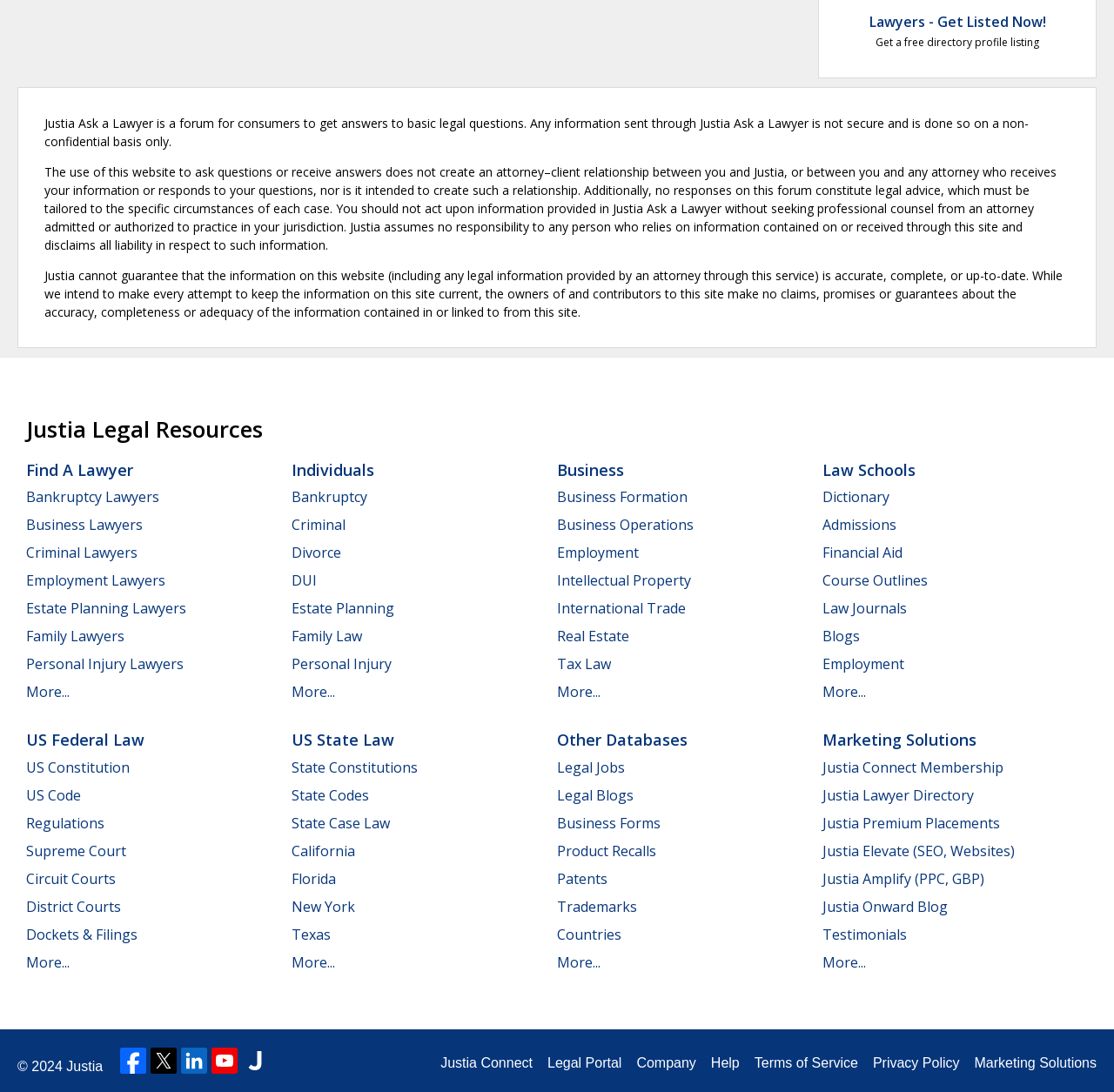What is the name of the marketing solution?
Make sure to answer the question with a detailed and comprehensive explanation.

Under the link 'Marketing Solutions', there is a sub-link 'Justia Connect Membership', which suggests that one of the marketing solutions is named 'Justia Connect Membership'.